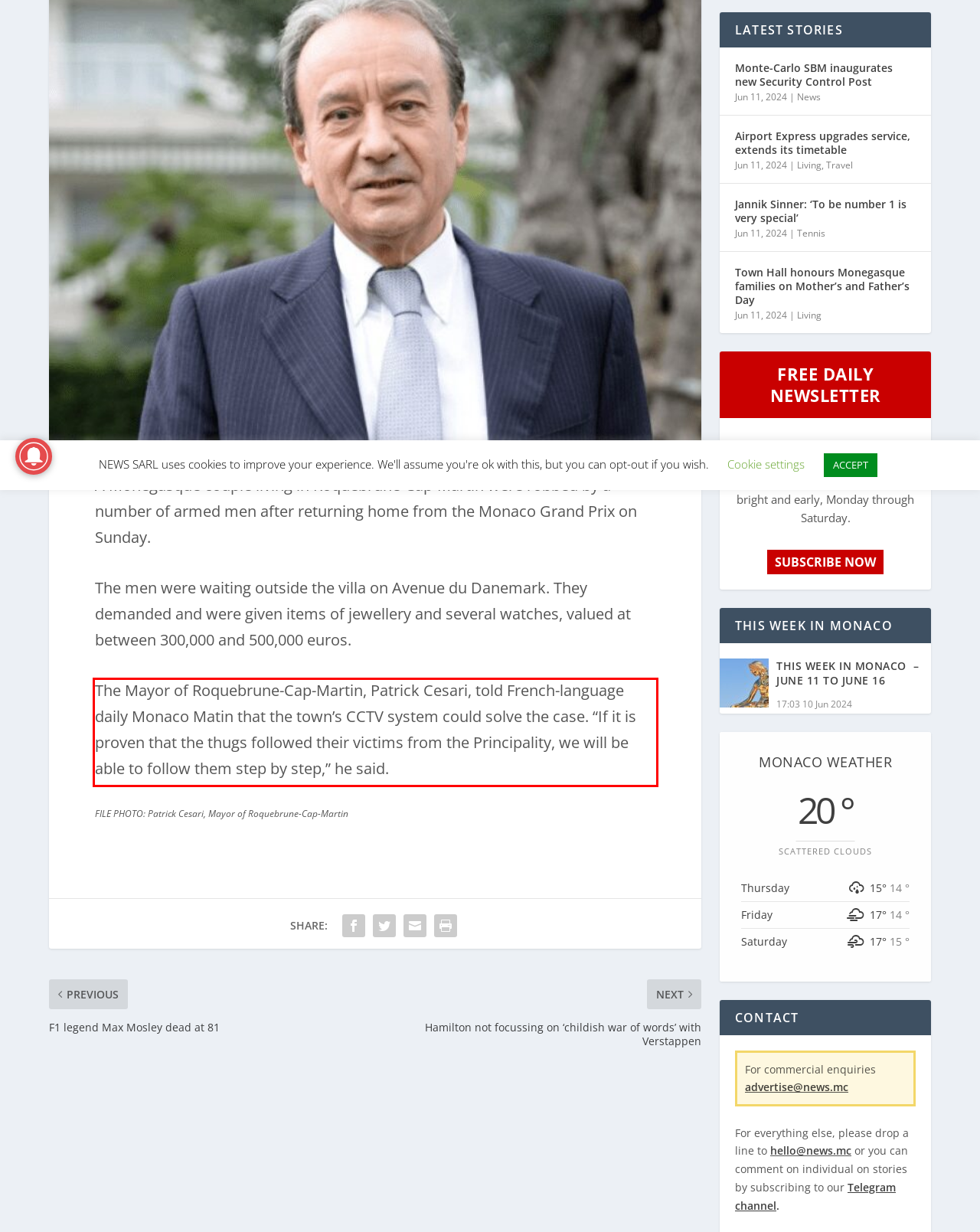You are presented with a webpage screenshot featuring a red bounding box. Perform OCR on the text inside the red bounding box and extract the content.

The Mayor of Roquebrune-Cap-Martin, Patrick Cesari, told French-language daily Monaco Matin that the town’s CCTV system could solve the case. “If it is proven that the thugs followed their victims from the Principality, we will be able to follow them step by step,” he said.